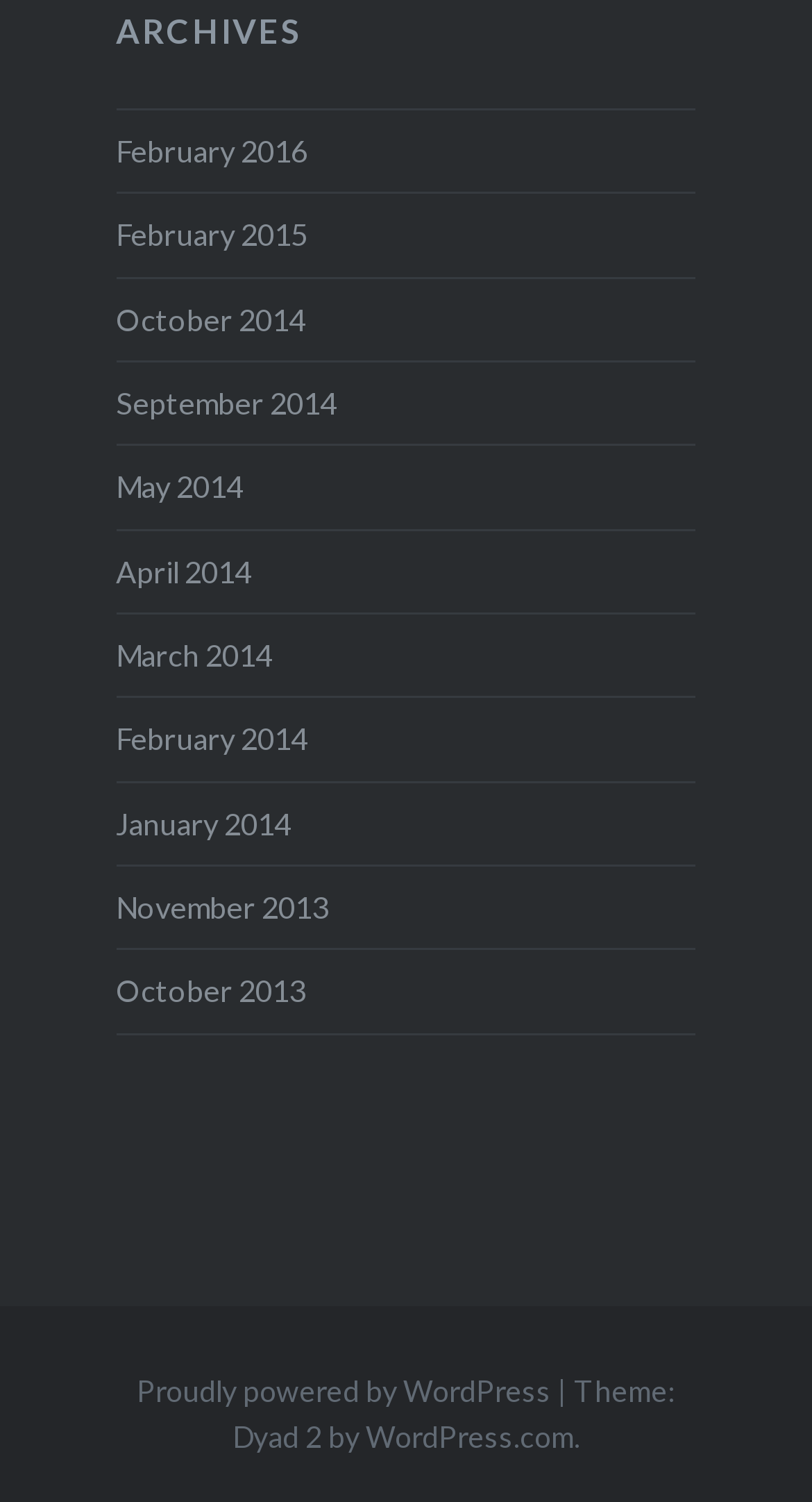Extract the bounding box coordinates for the described element: "WordPress.com". The coordinates should be represented as four float numbers between 0 and 1: [left, top, right, bottom].

[0.45, 0.945, 0.706, 0.968]